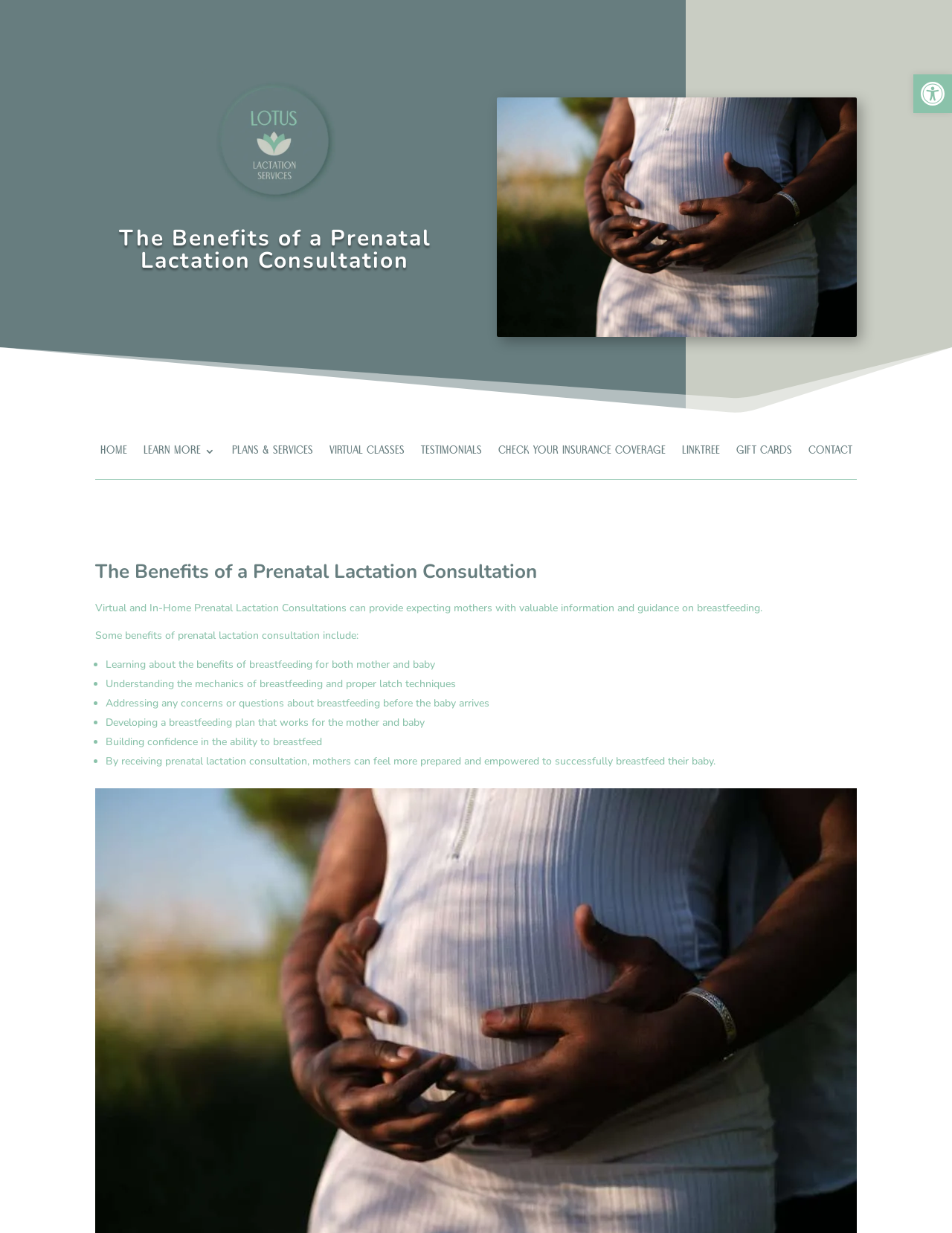Provide the bounding box coordinates for the area that should be clicked to complete the instruction: "Click the 'VIRTUAL CLASSES' link".

[0.346, 0.362, 0.425, 0.388]